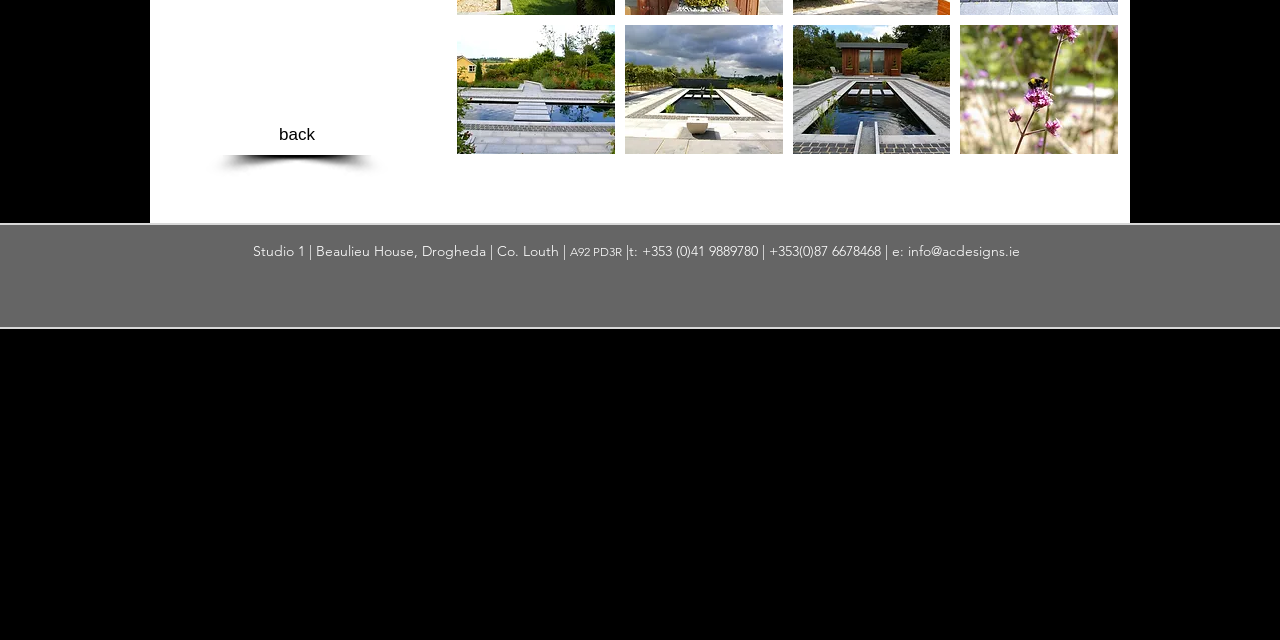Extract the bounding box coordinates of the UI element described by: "parent_node: Search name="s"". The coordinates should include four float numbers ranging from 0 to 1, e.g., [left, top, right, bottom].

None